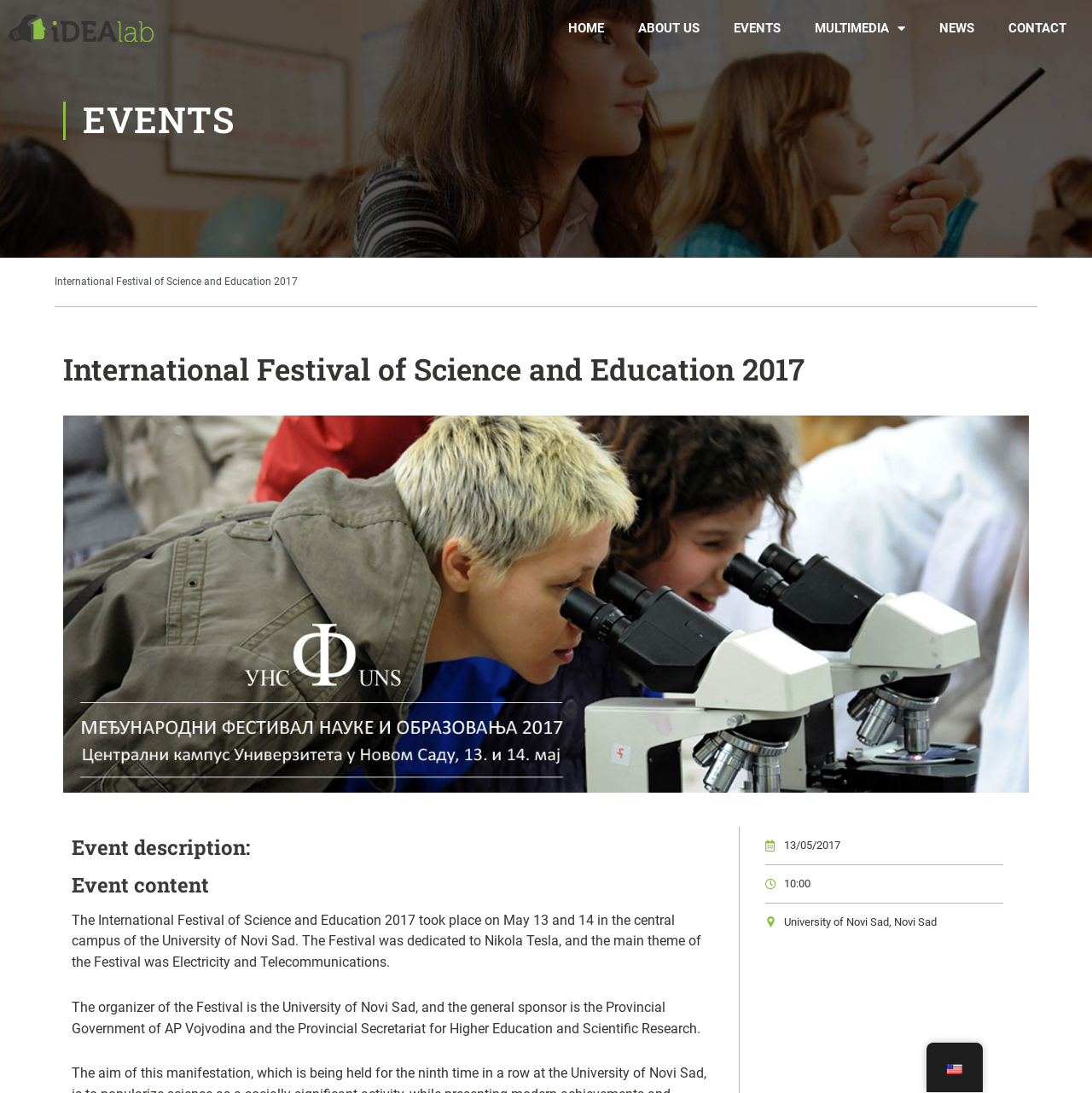Based on what you see in the screenshot, provide a thorough answer to this question: Where did the festival take place?

I found the answer by looking at the static text element that provides the location of the festival, which is the University of Novi Sad.